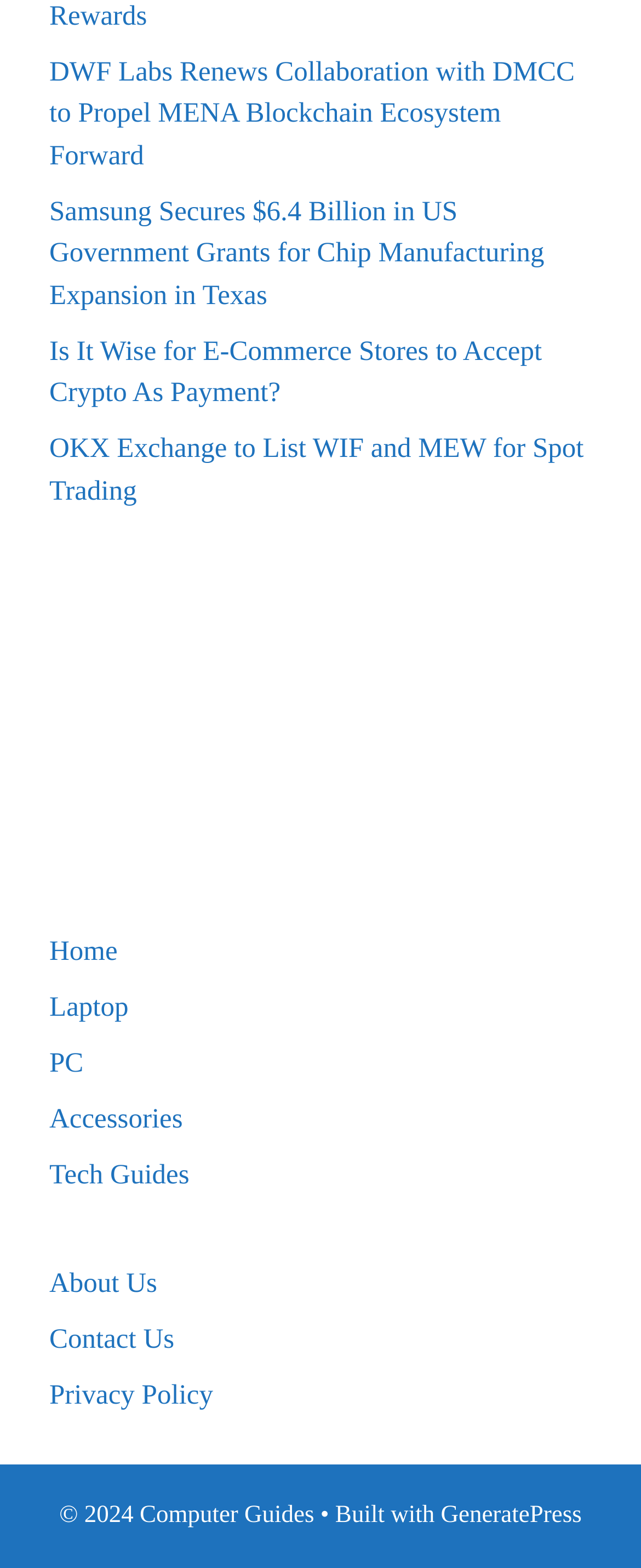Bounding box coordinates are specified in the format (top-left x, top-left y, bottom-right x, bottom-right y). All values are floating point numbers bounded between 0 and 1. Please provide the bounding box coordinate of the region this sentence describes: PC

[0.077, 0.668, 0.13, 0.688]